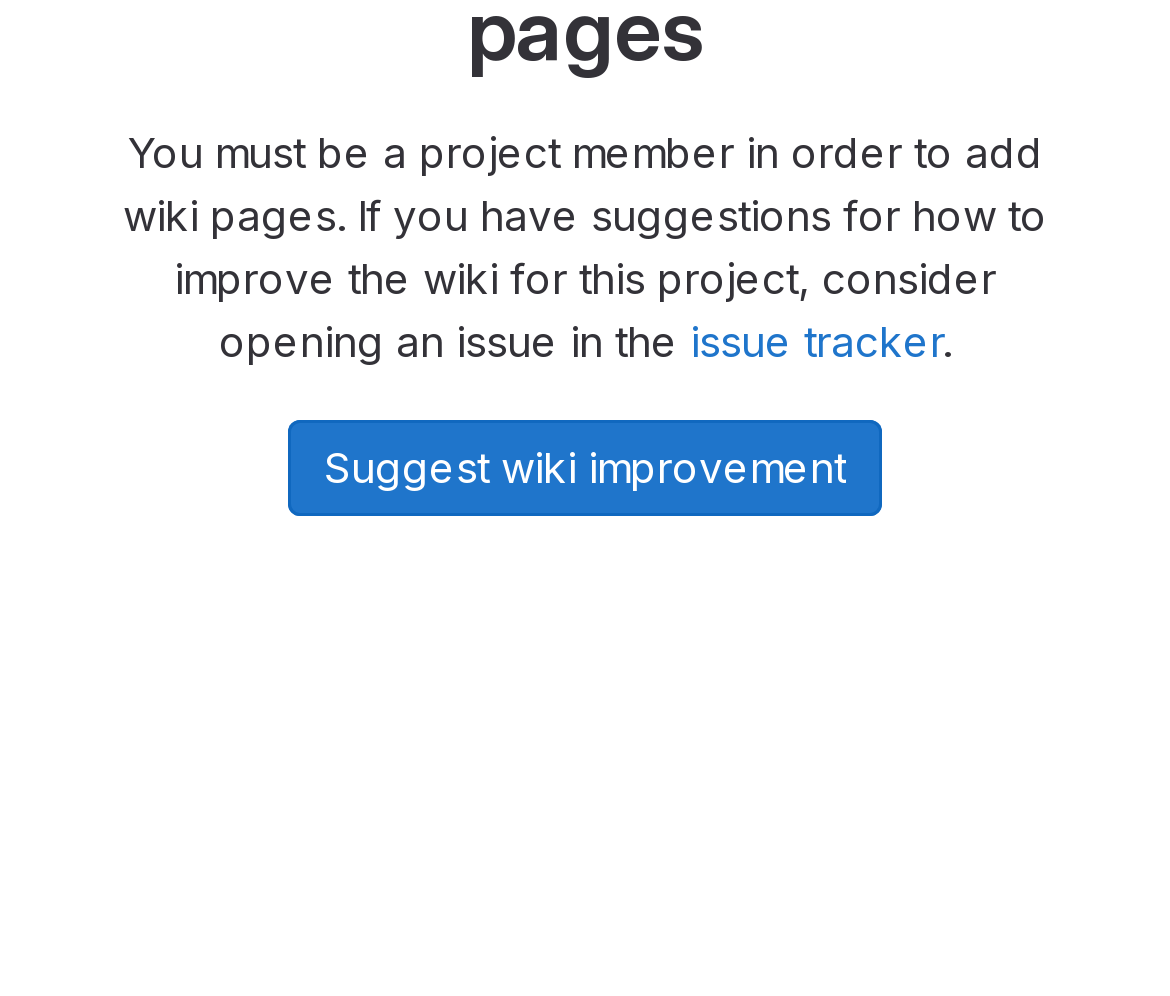From the element description: "info@als.net", extract the bounding box coordinates of the UI element. The coordinates should be expressed as four float numbers between 0 and 1, in the order [left, top, right, bottom].

None